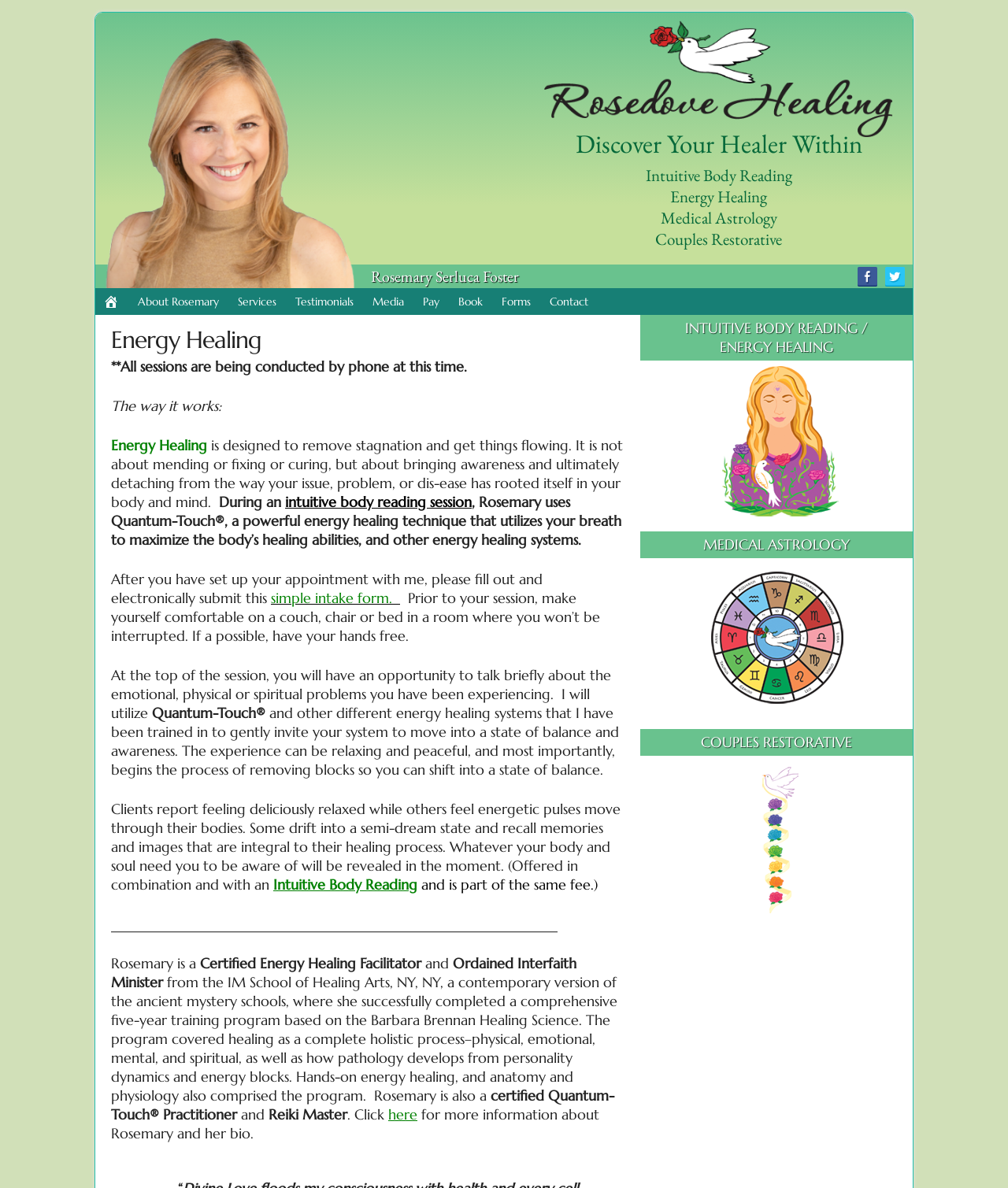Locate the bounding box coordinates of the element's region that should be clicked to carry out the following instruction: "Go to the film page". The coordinates need to be four float numbers between 0 and 1, i.e., [left, top, right, bottom].

None